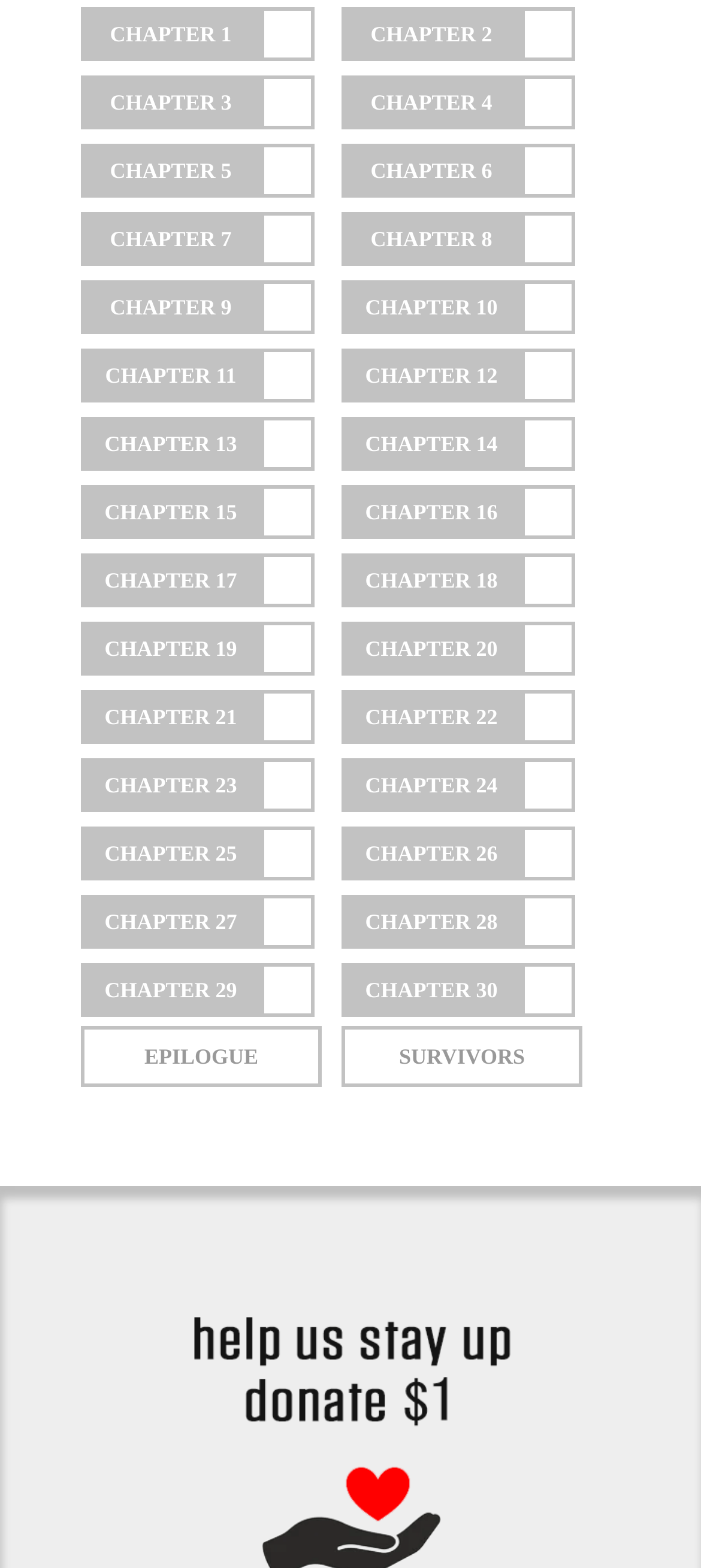Locate the bounding box coordinates of the area where you should click to accomplish the instruction: "view chapter 15".

[0.115, 0.309, 0.372, 0.344]